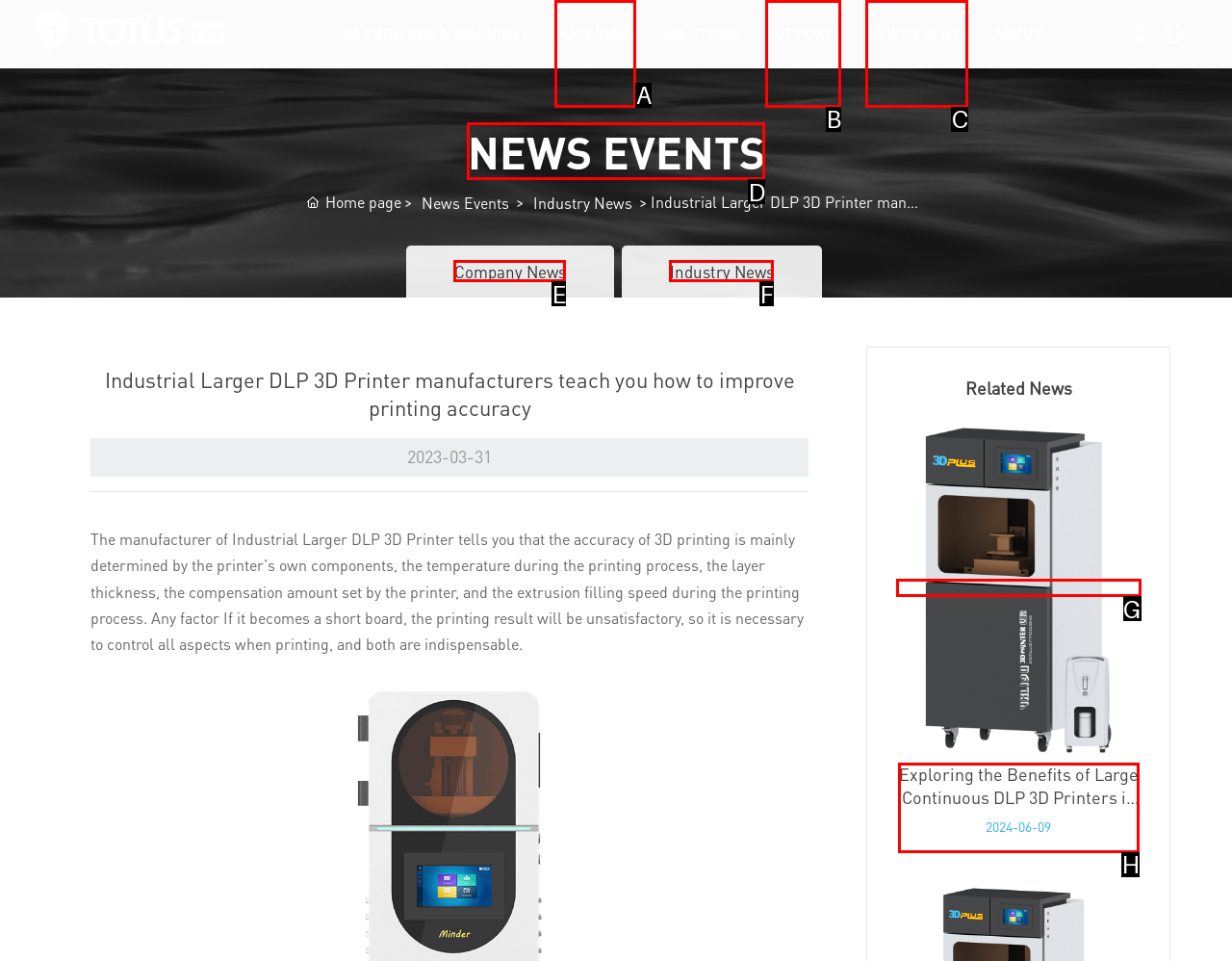To complete the task: Read NEWS EVENTS, select the appropriate UI element to click. Respond with the letter of the correct option from the given choices.

D